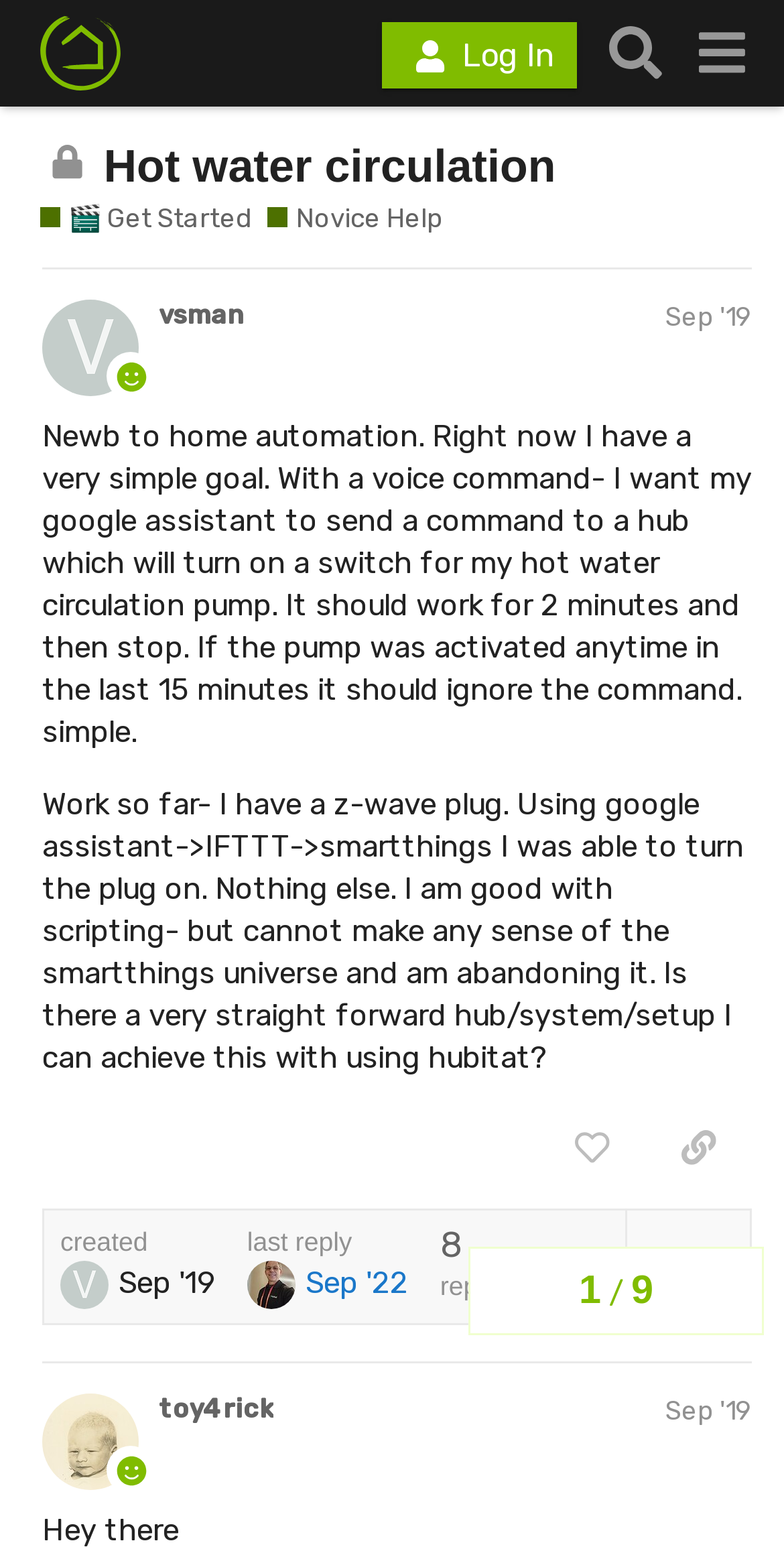Could you highlight the region that needs to be clicked to execute the instruction: "Search for a topic"?

[0.755, 0.006, 0.865, 0.062]